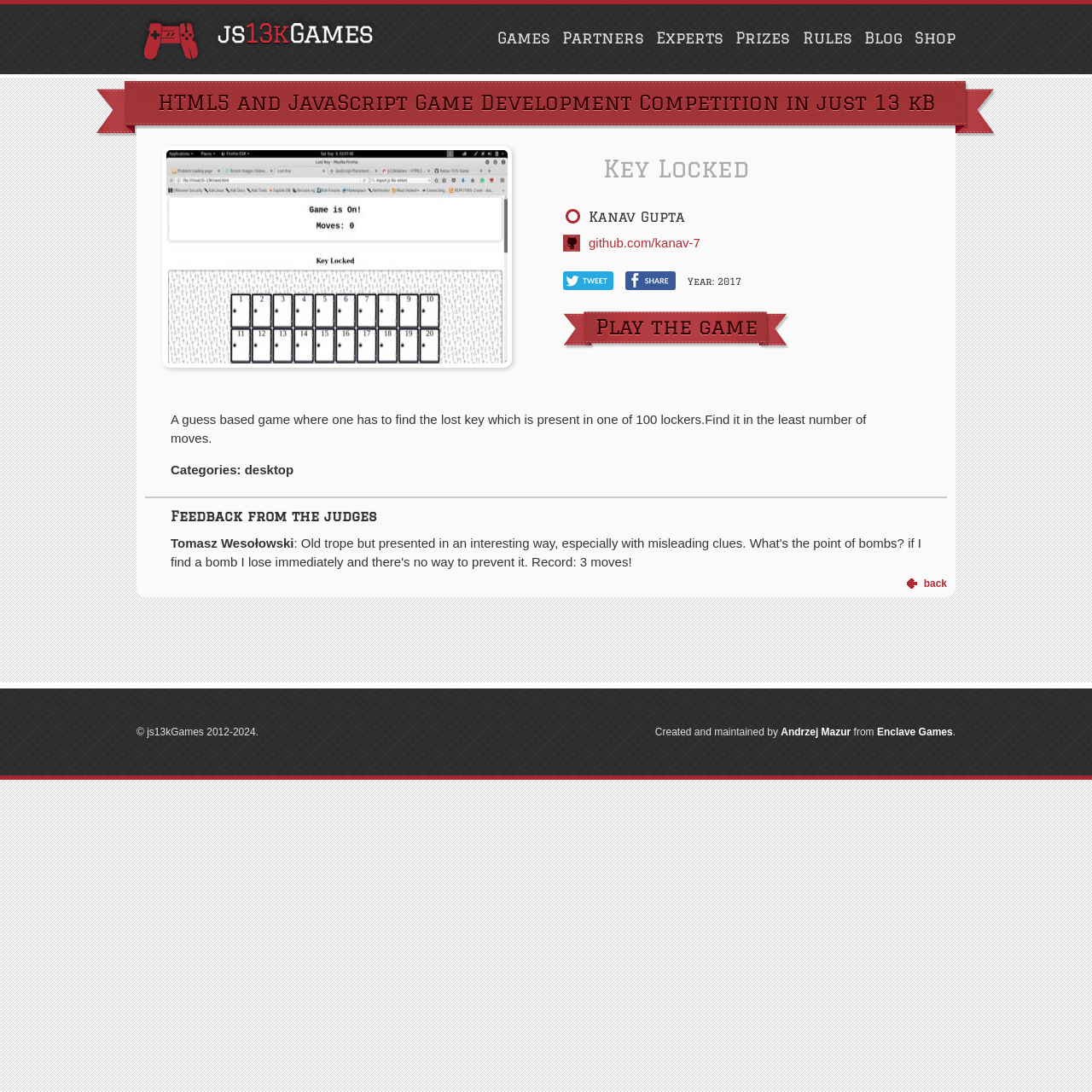Pinpoint the bounding box coordinates of the element that must be clicked to accomplish the following instruction: "Check the rules". The coordinates should be in the format of four float numbers between 0 and 1, i.e., [left, top, right, bottom].

[0.735, 0.027, 0.78, 0.042]